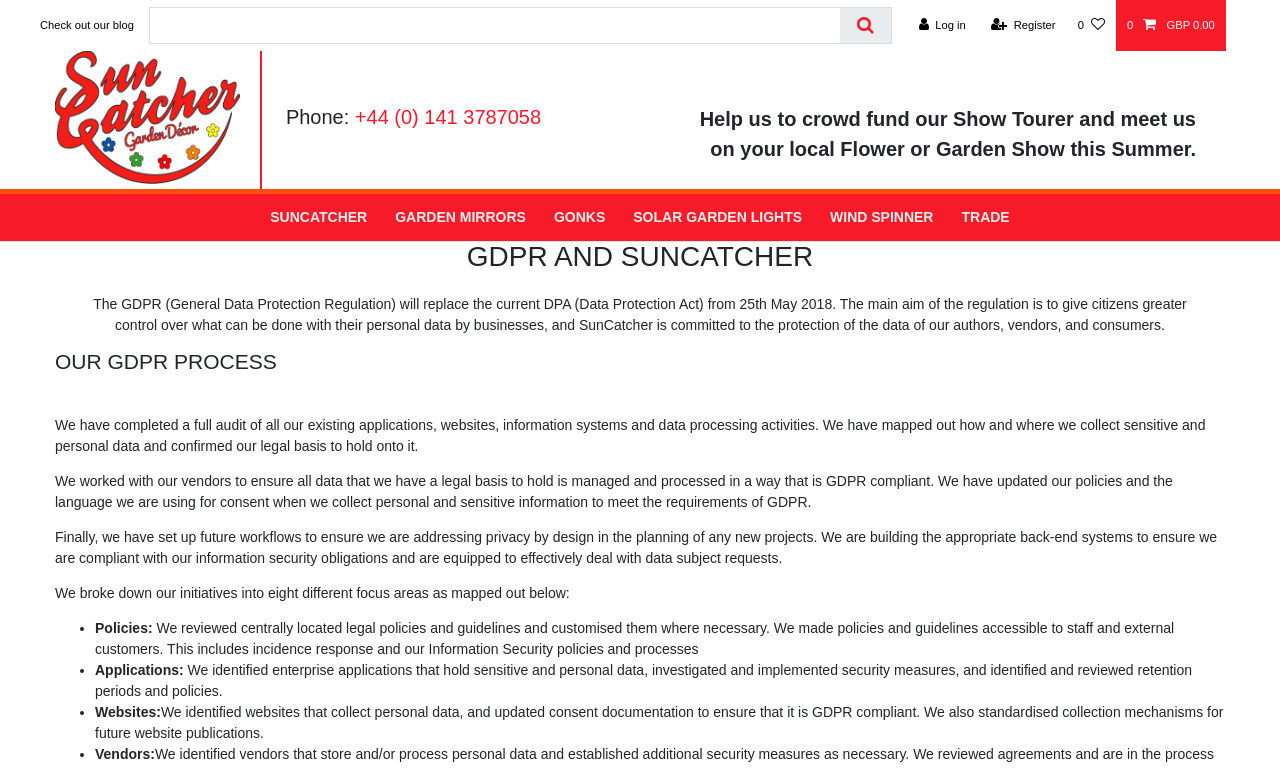Could you highlight the region that needs to be clicked to execute the instruction: "View the wish list"?

[0.833, 0.0, 0.872, 0.066]